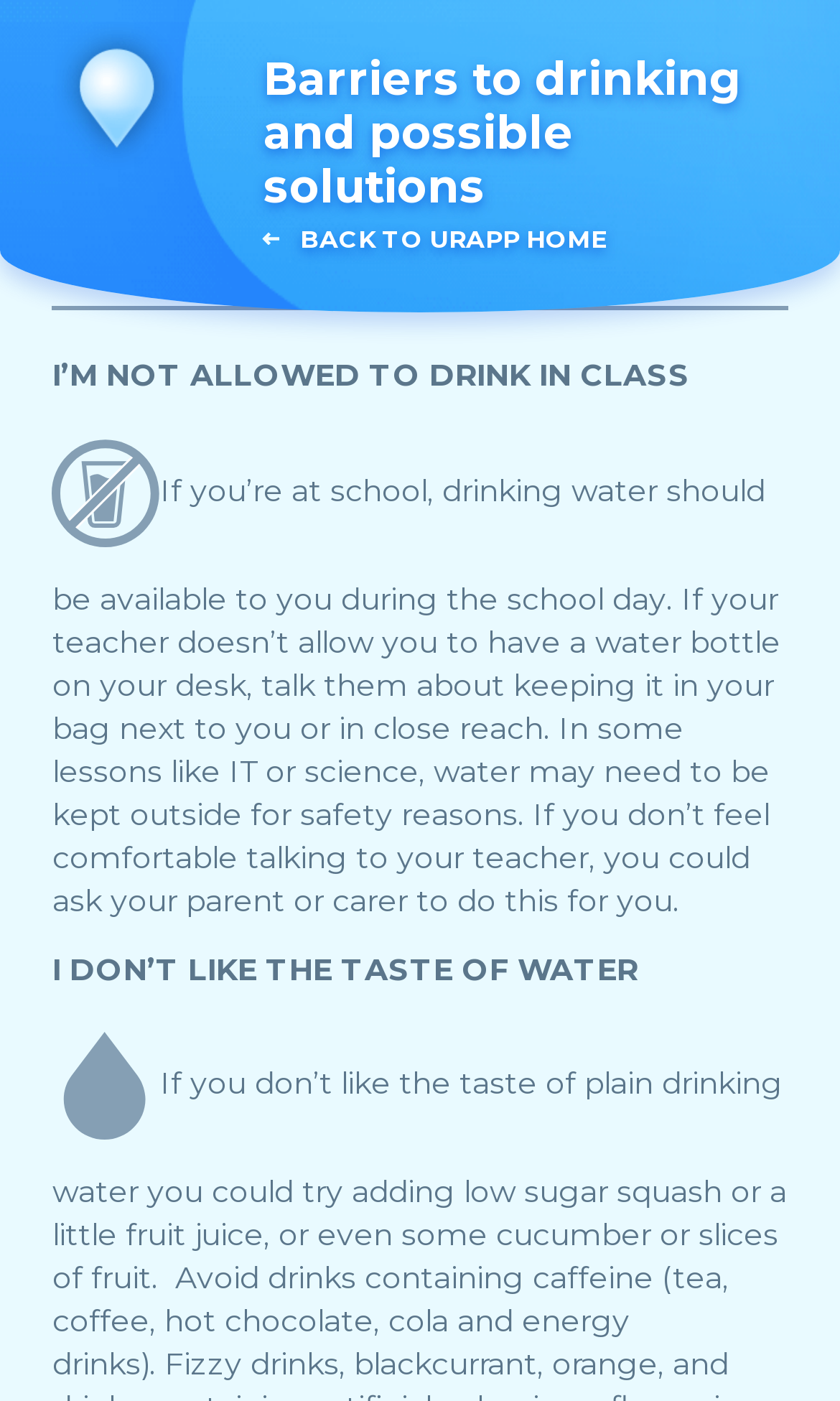Reply to the question with a single word or phrase:
What can be added to plain water to make it taste better?

Low sugar squash or fruit juice